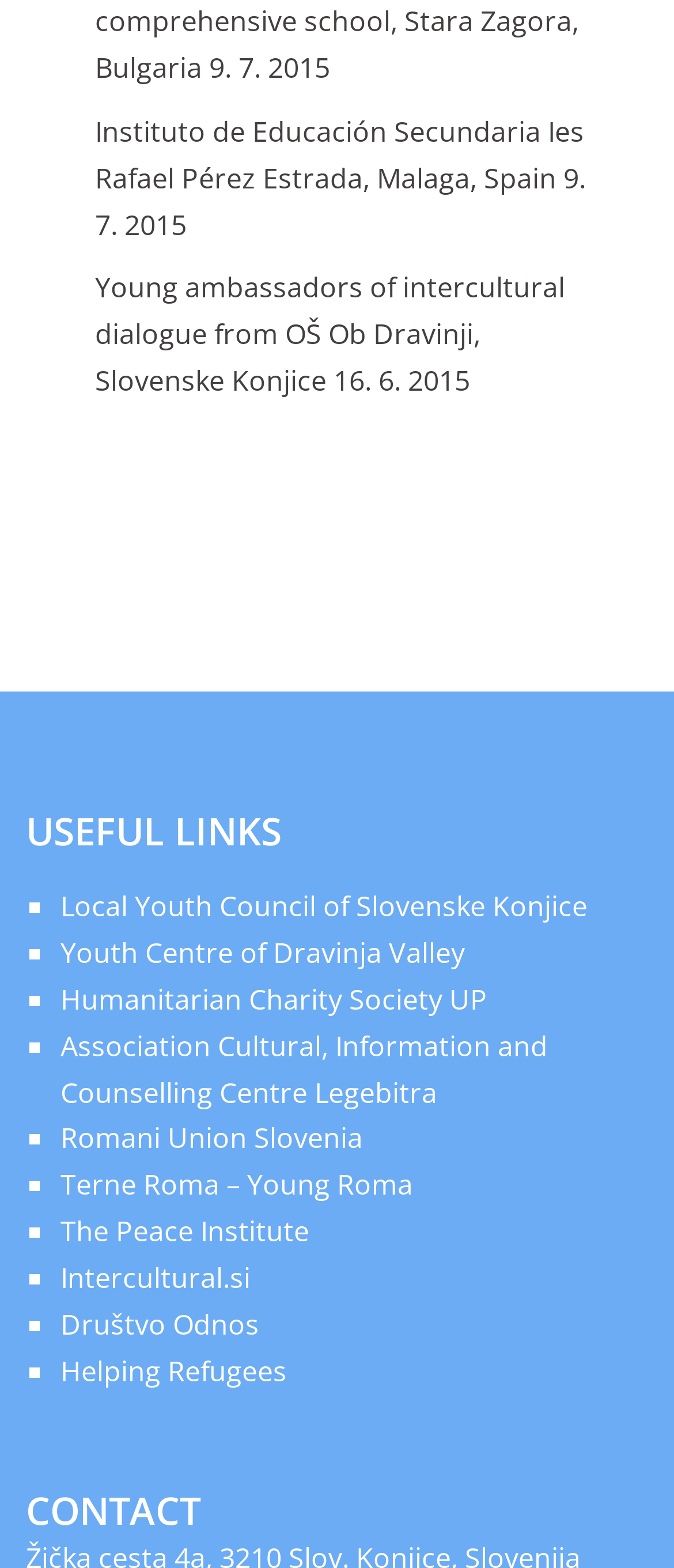What is the title of the section below the date?
Based on the image, answer the question in a detailed manner.

The section below the date '9. 7. 2015' has a heading 'USEFUL LINKS', which suggests that the links provided in this section are useful resources.